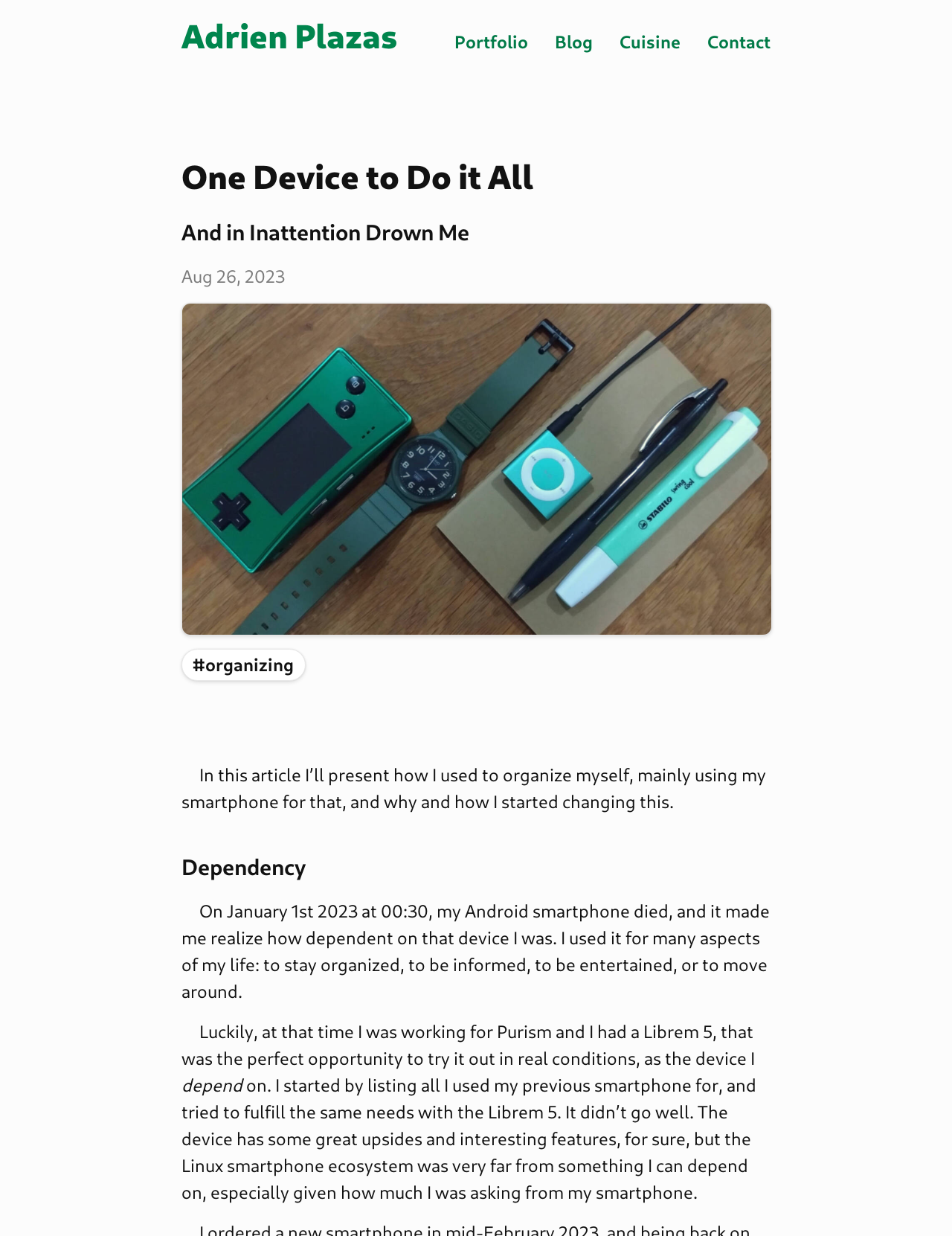Provide the bounding box coordinates for the specified HTML element described in this description: "Adrien Plazas". The coordinates should be four float numbers ranging from 0 to 1, in the format [left, top, right, bottom].

[0.191, 0.015, 0.417, 0.042]